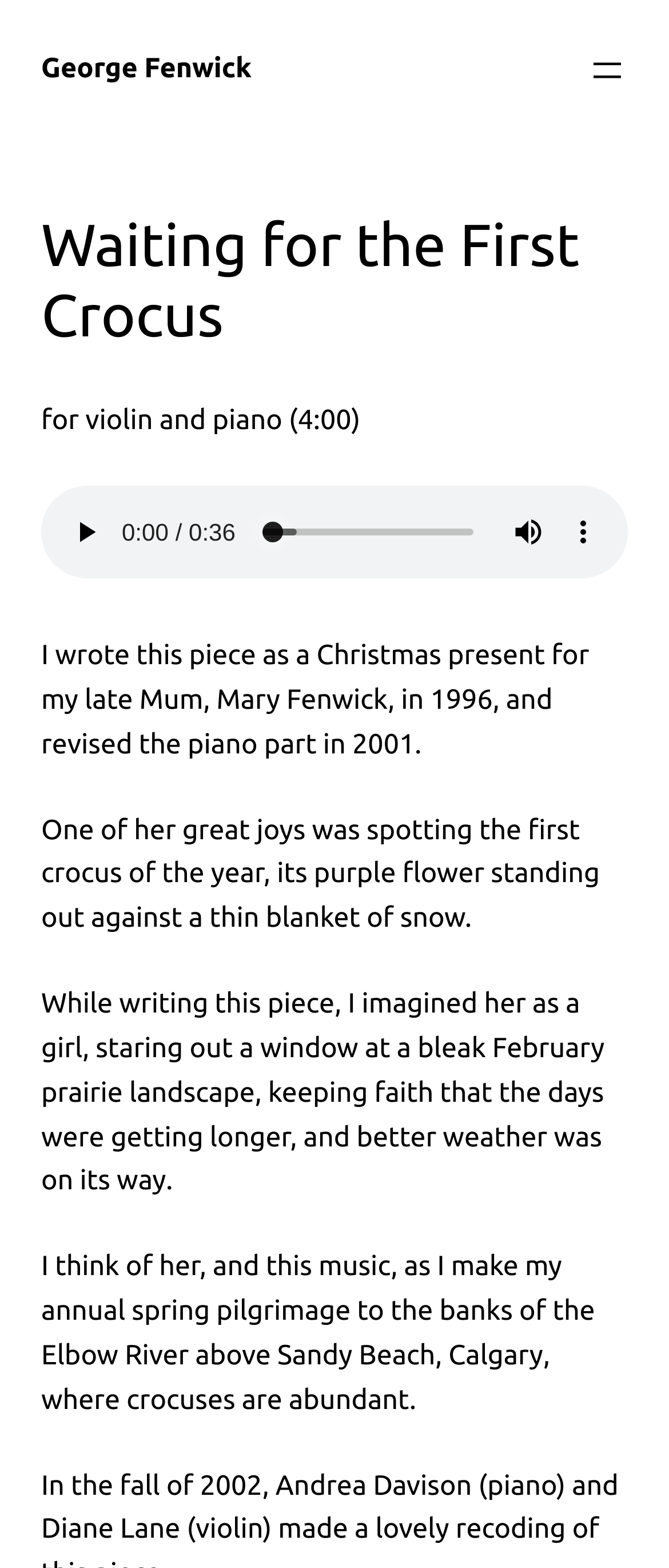What is the author imagining while writing this piece?
Using the image as a reference, answer the question in detail.

The author is imagining his mother as a girl while writing this piece, as mentioned in the StaticText element 'While writing this piece, I imagined her as a girl, staring out a window at a bleak February prairie landscape, keeping faith that the days were getting longer, and better weather was on its way.' which is a child element of the root element.